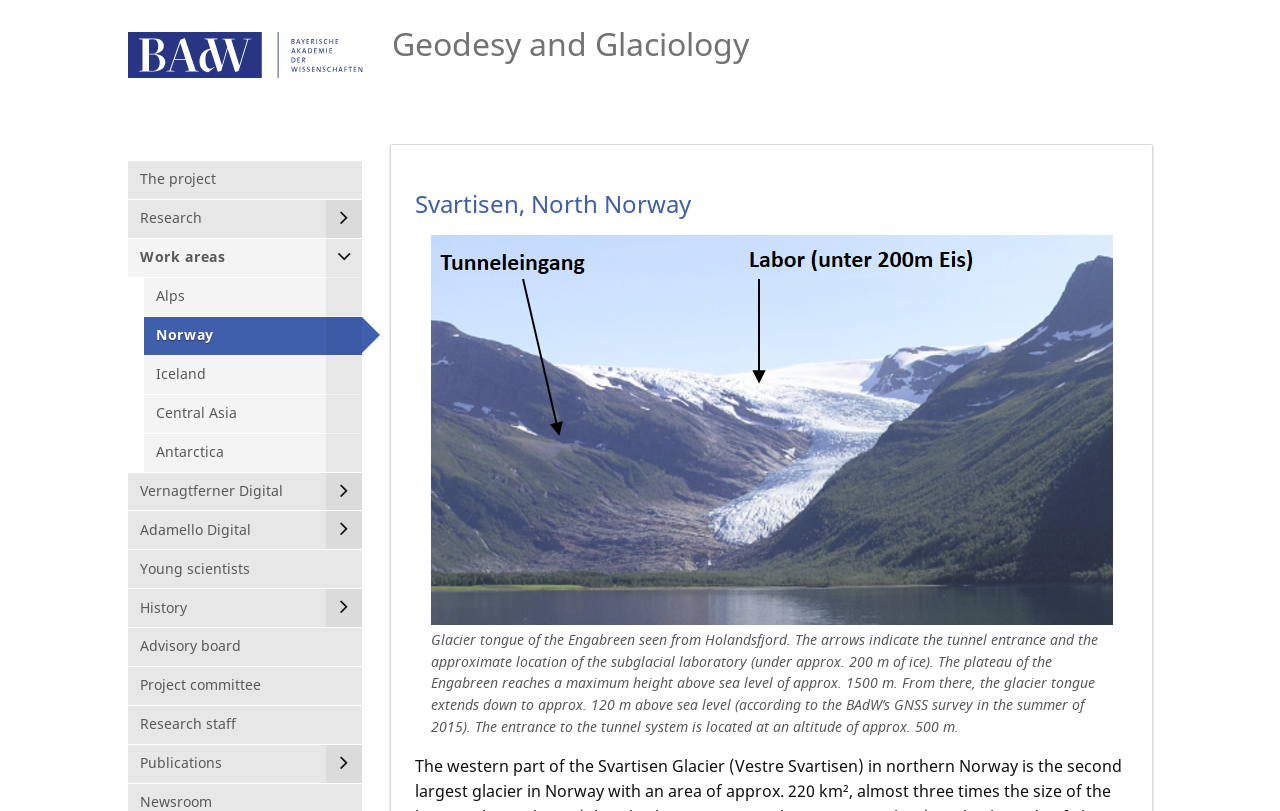Specify the bounding box coordinates of the region I need to click to perform the following instruction: "Read about the history of the project". The coordinates must be four float numbers in the range of 0 to 1, i.e., [left, top, right, bottom].

[0.1, 0.727, 0.283, 0.773]